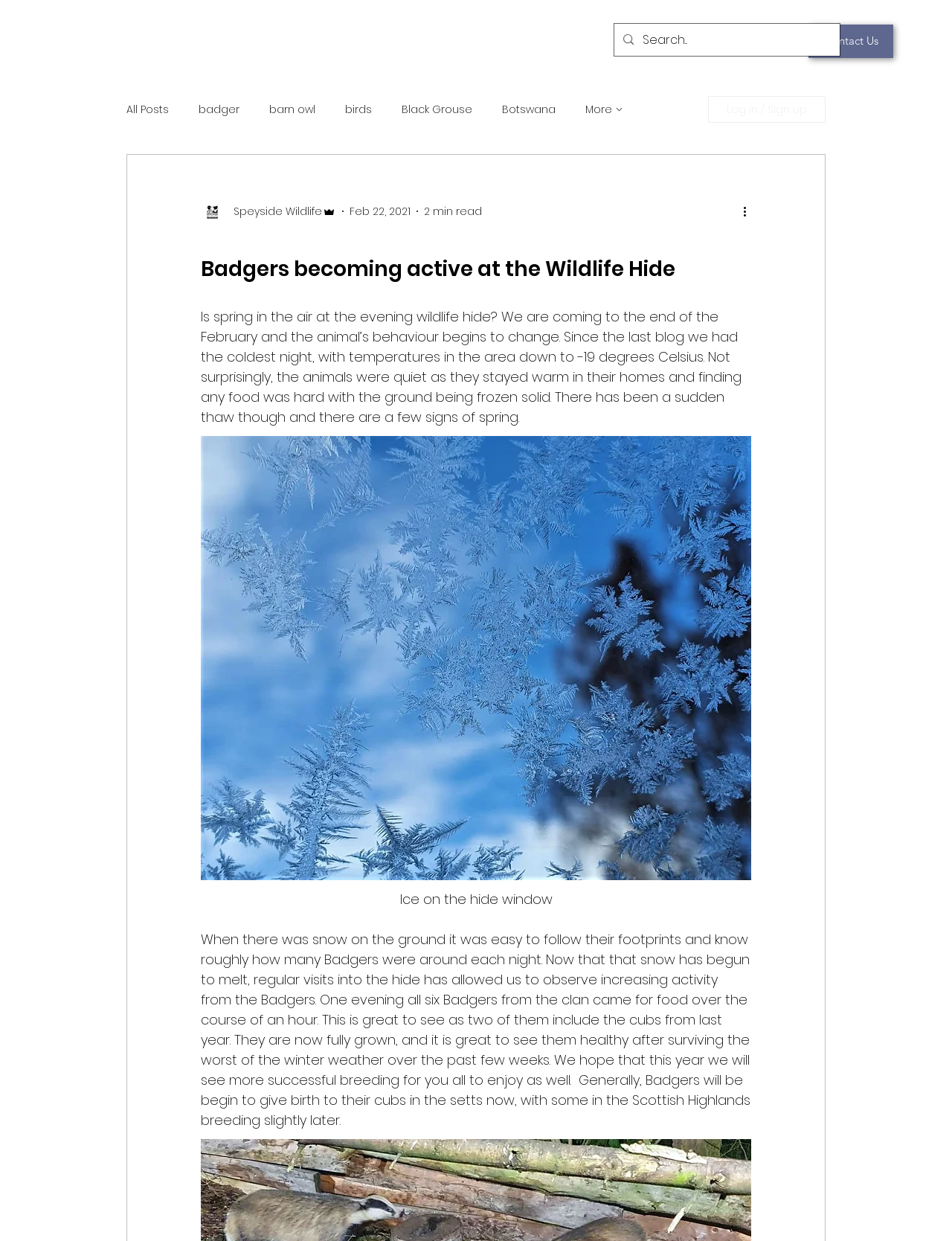Illustrate the webpage with a detailed description.

The webpage appears to be a blog post about badgers becoming active at a wildlife hide. At the top right corner, there is a "Contact Us" link and a search bar with a magnifying glass icon. Below the search bar, there is a navigation menu with links to "All Posts", "badger", "barn owl", "birds", and other categories.

On the left side of the page, there is a section with the writer's picture, the blog title "Speyside Wildlife", and the admin's name. Below this section, there is a date "Feb 22, 2021" and a "2 min read" indicator.

The main content of the page is a blog post with a heading "Badgers becoming active at the Wildlife Hide". The post starts with a brief introduction to the changing behavior of animals at the end of February. There is a description of the cold weather and how it affected the animals, followed by a sudden thaw and signs of spring.

The post continues with an account of observing badgers at the wildlife hide, including a description of their increasing activity and the presence of six badgers, including two cubs from last year. The post concludes with information about badgers giving birth to their cubs in the setts.

Throughout the page, there are several images, including an image of ice on the hide window, but their contents are not specified. There are also several buttons, including a "Log in / Sign up" button, a "More actions" button, and a button with no specified text.